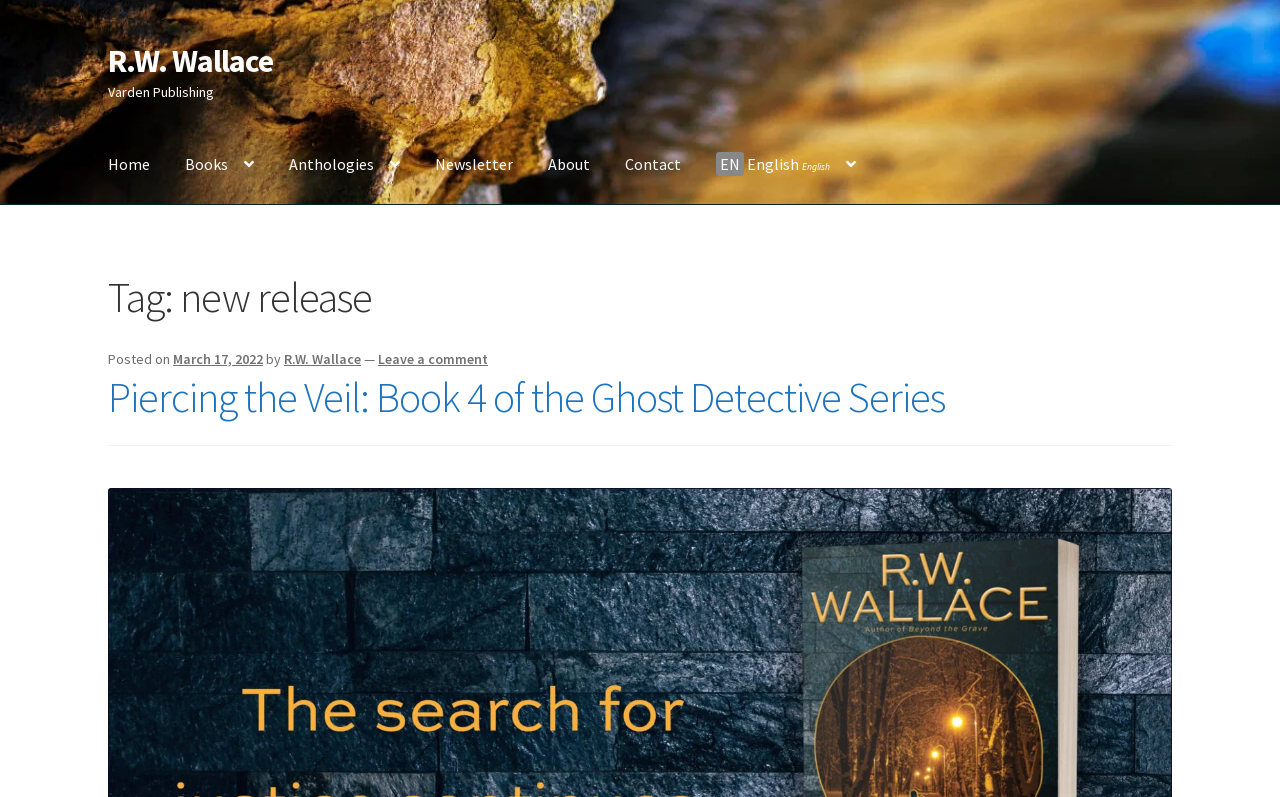Can you determine the main header of this webpage?

Tag: new release